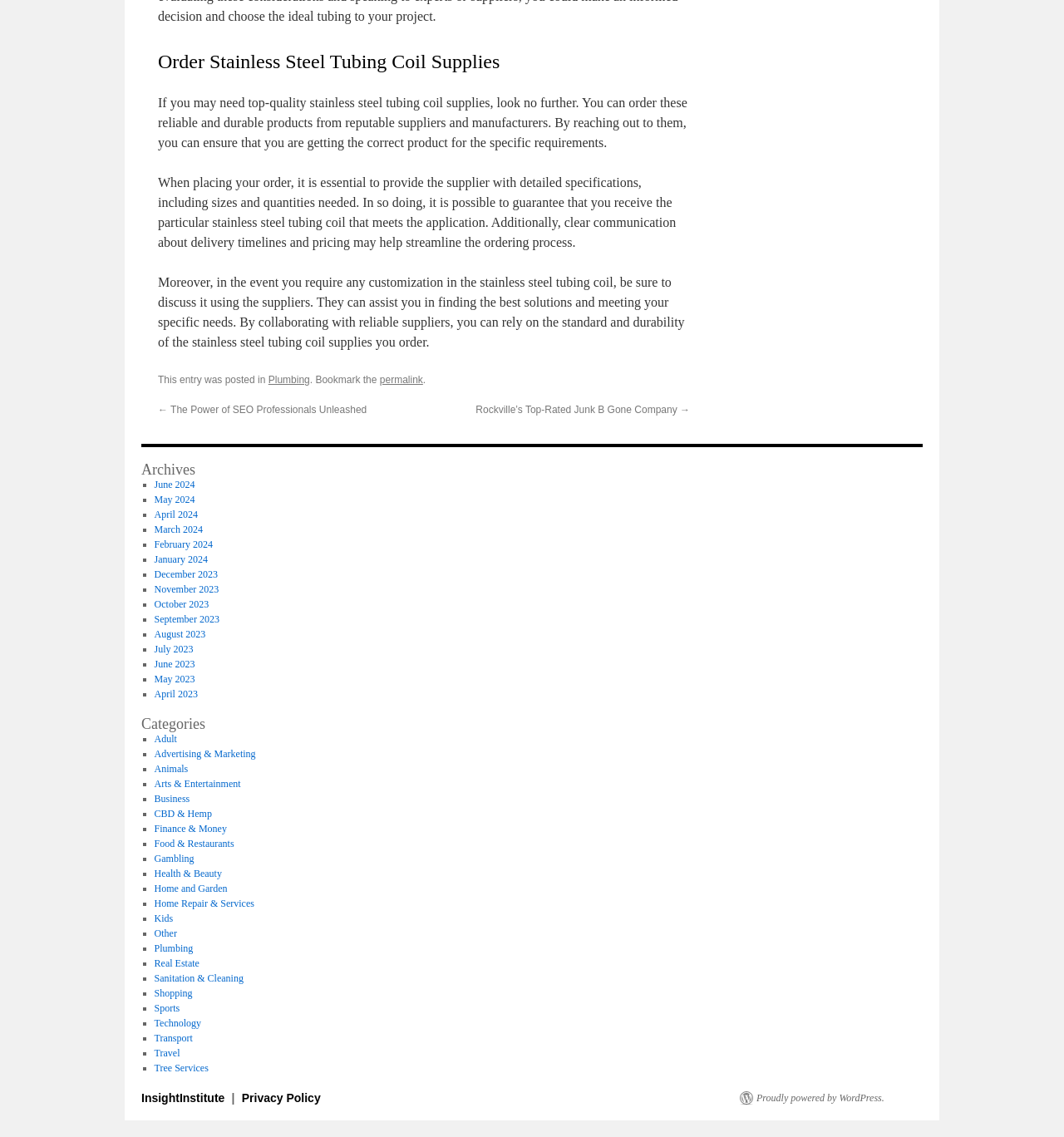Provide a brief response using a word or short phrase to this question:
What is the topic of the webpage?

Stainless Steel Tubing Coil Supplies